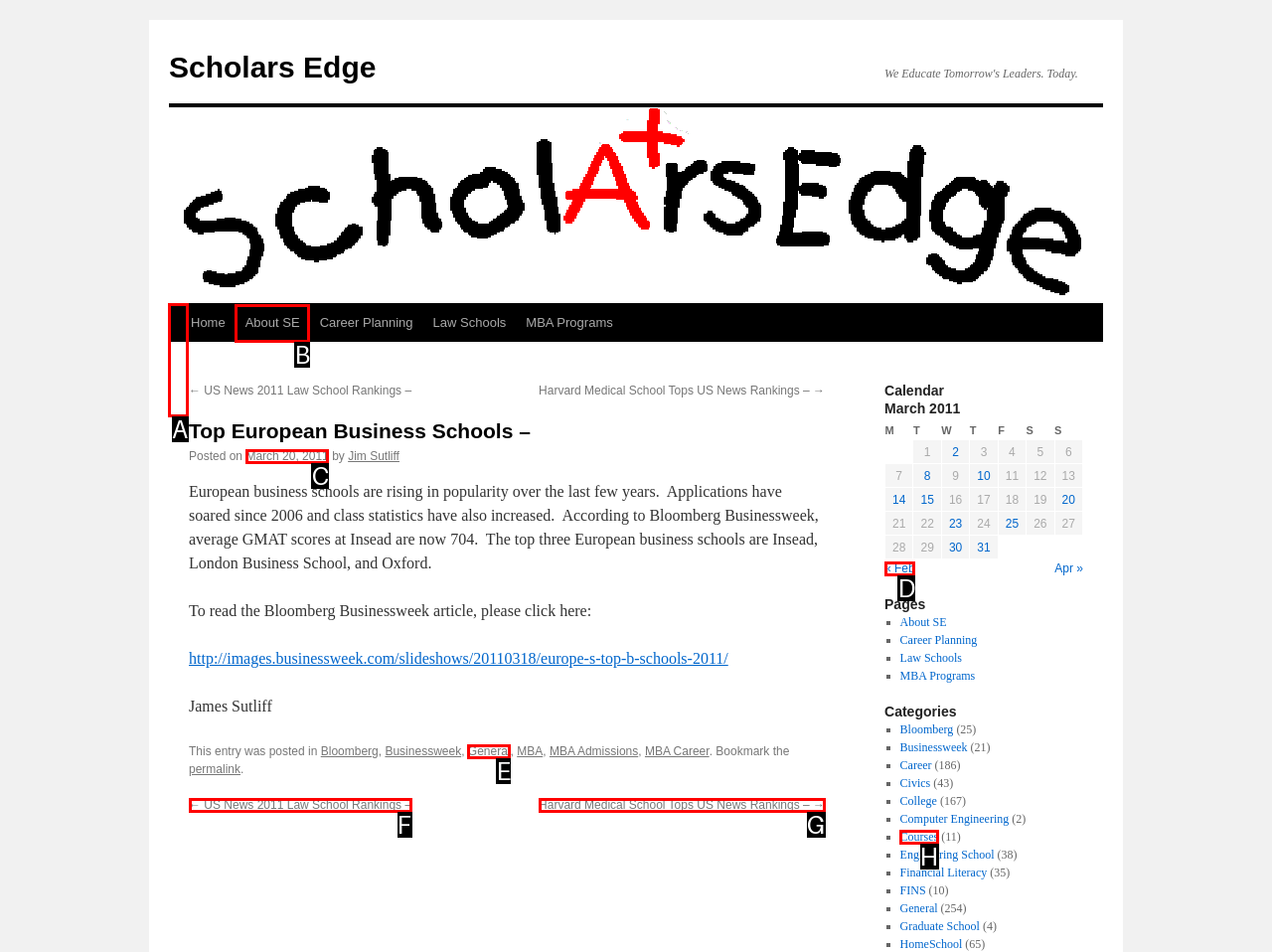Choose the HTML element that corresponds to the description: March 20, 2011
Provide the answer by selecting the letter from the given choices.

C